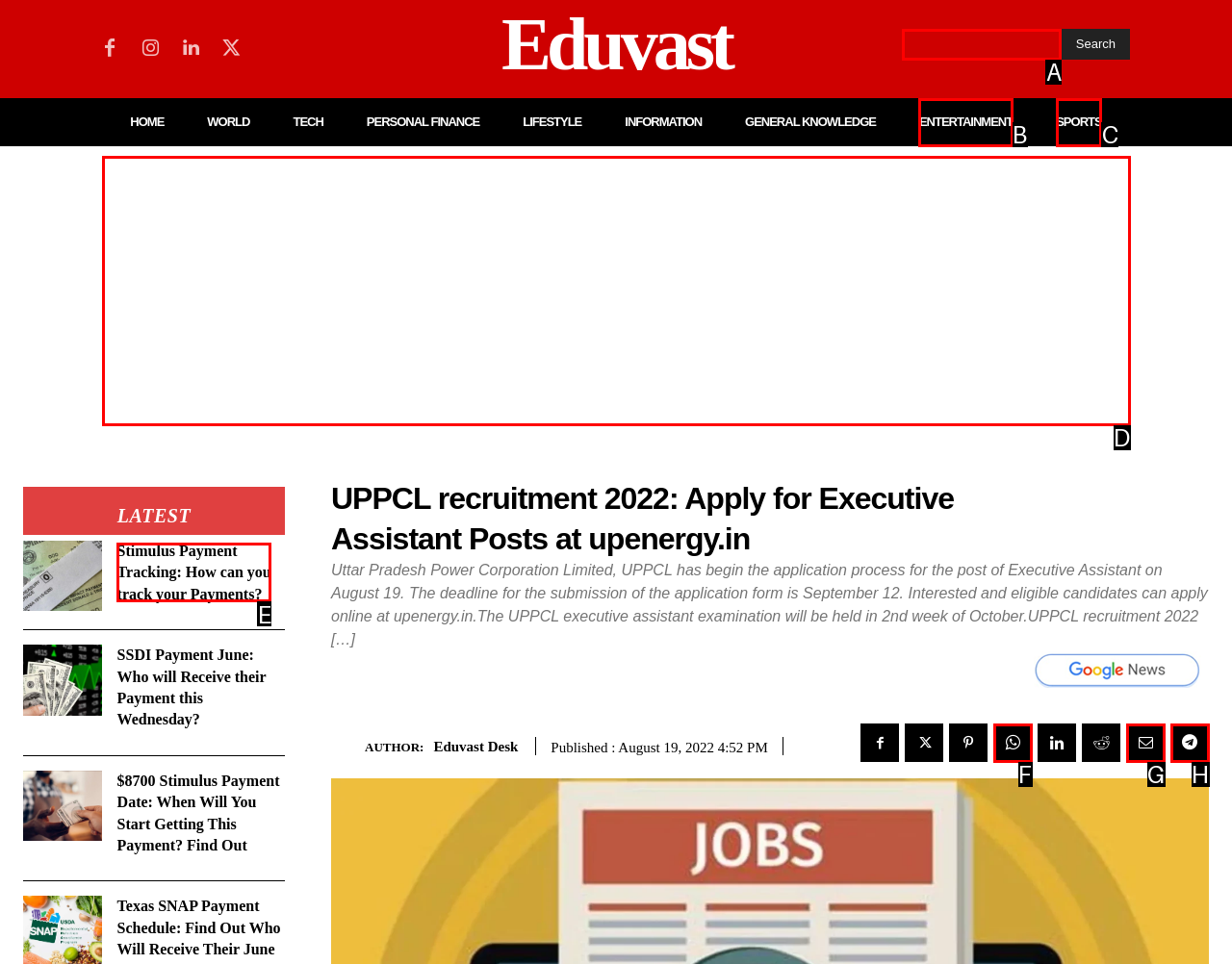Which option corresponds to the following element description: parent_node: Search name="s" placeholder=""?
Please provide the letter of the correct choice.

A